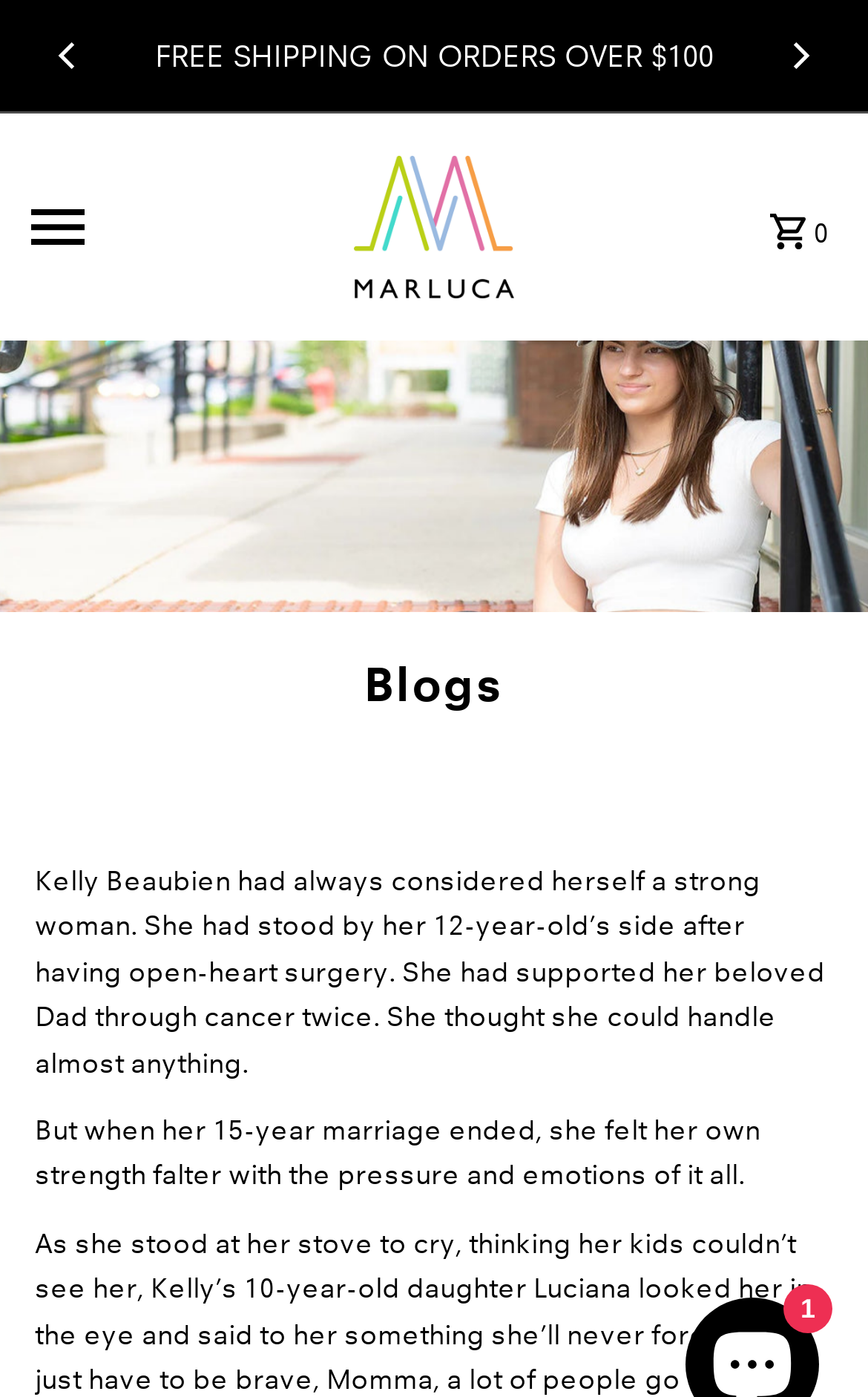Answer the following query with a single word or phrase:
What is the minimum order value for free shipping?

100